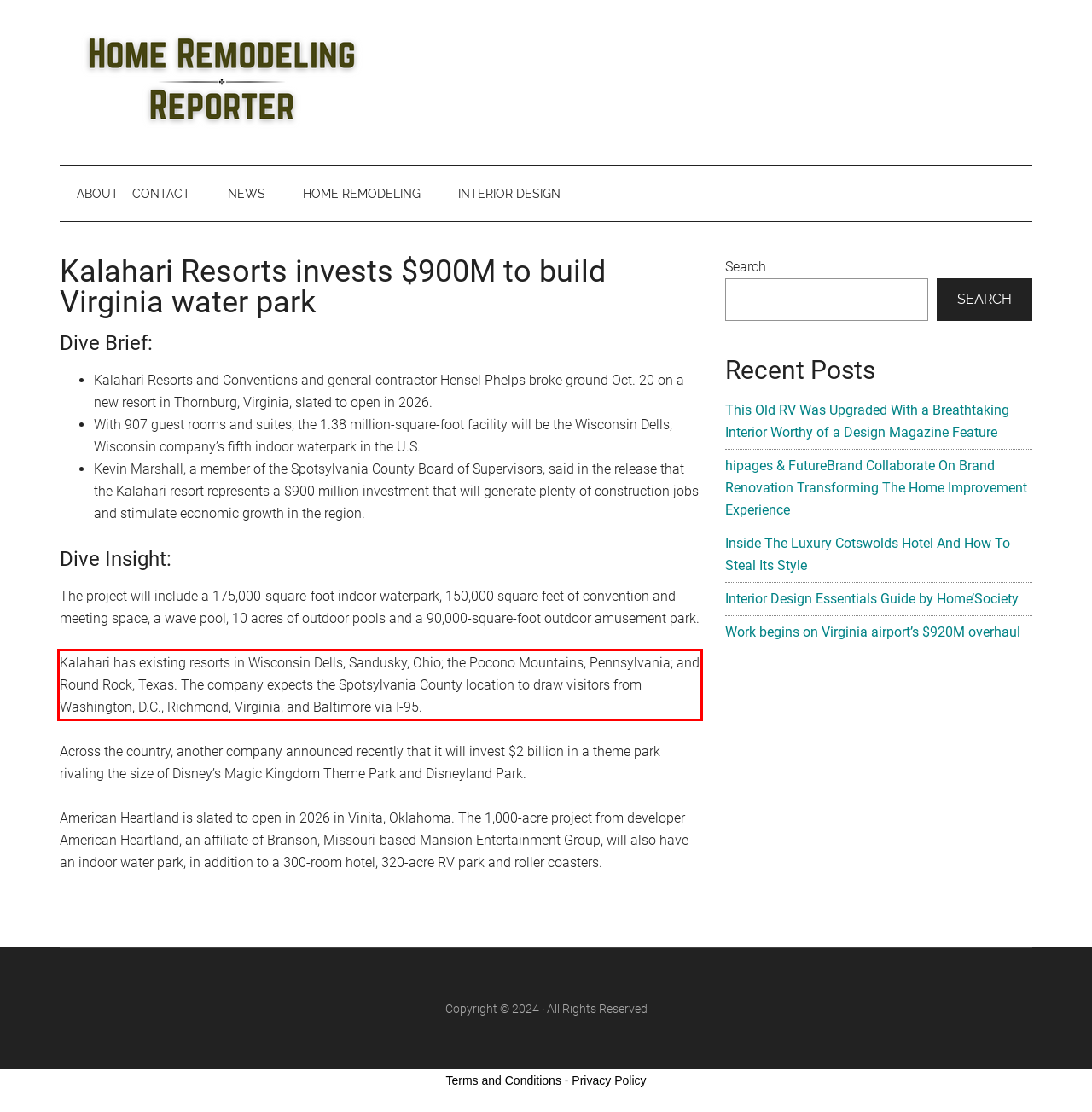Extract and provide the text found inside the red rectangle in the screenshot of the webpage.

Kalahari has existing resorts in Wisconsin Dells, Sandusky, Ohio; the Pocono Mountains, Pennsylvania; and Round Rock, Texas. The company expects the Spotsylvania County location to draw visitors from Washington, D.C., Richmond, Virginia, and Baltimore via I-95.